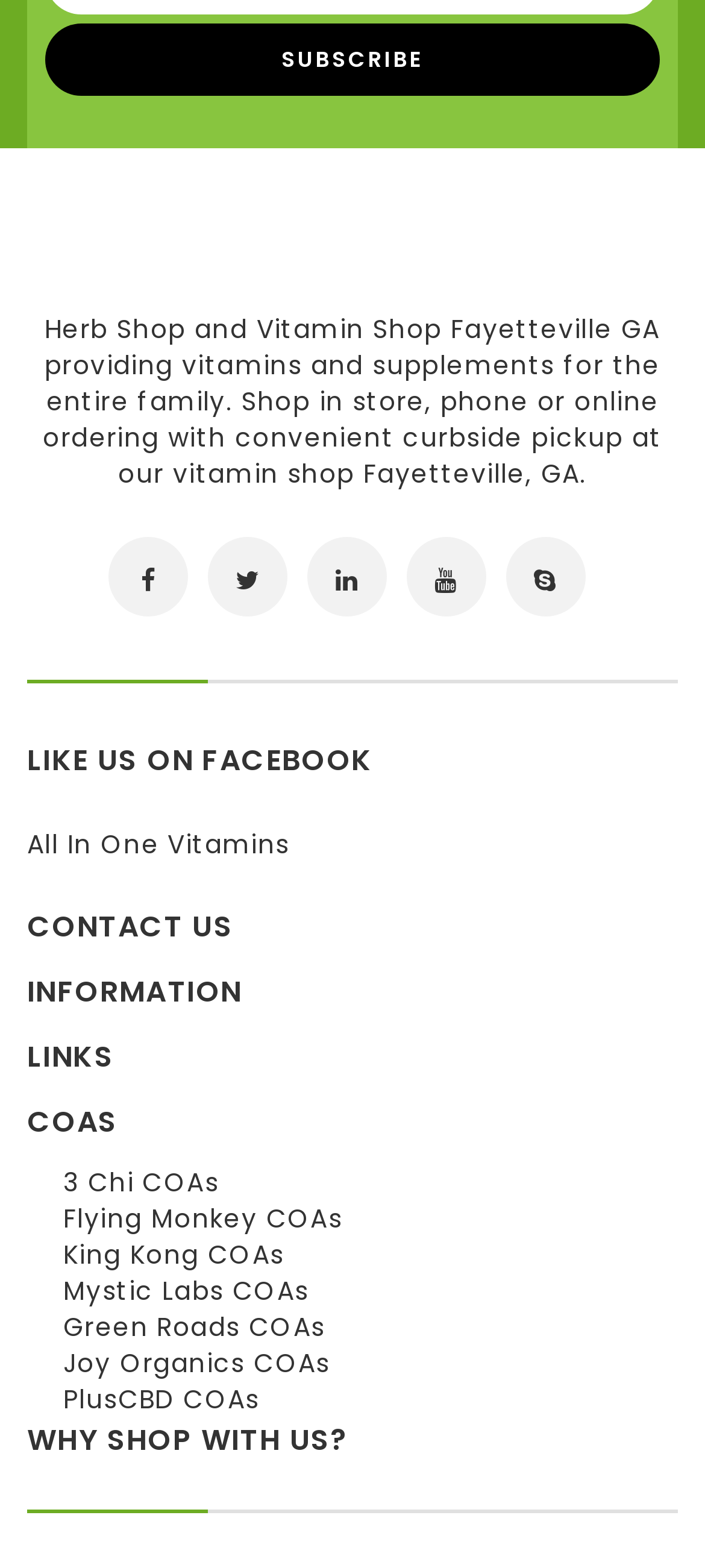Using the given description, provide the bounding box coordinates formatted as (top-left x, top-left y, bottom-right x, bottom-right y), with all values being floating point numbers between 0 and 1. Description: PlusCBD COAs

[0.038, 0.881, 0.368, 0.904]